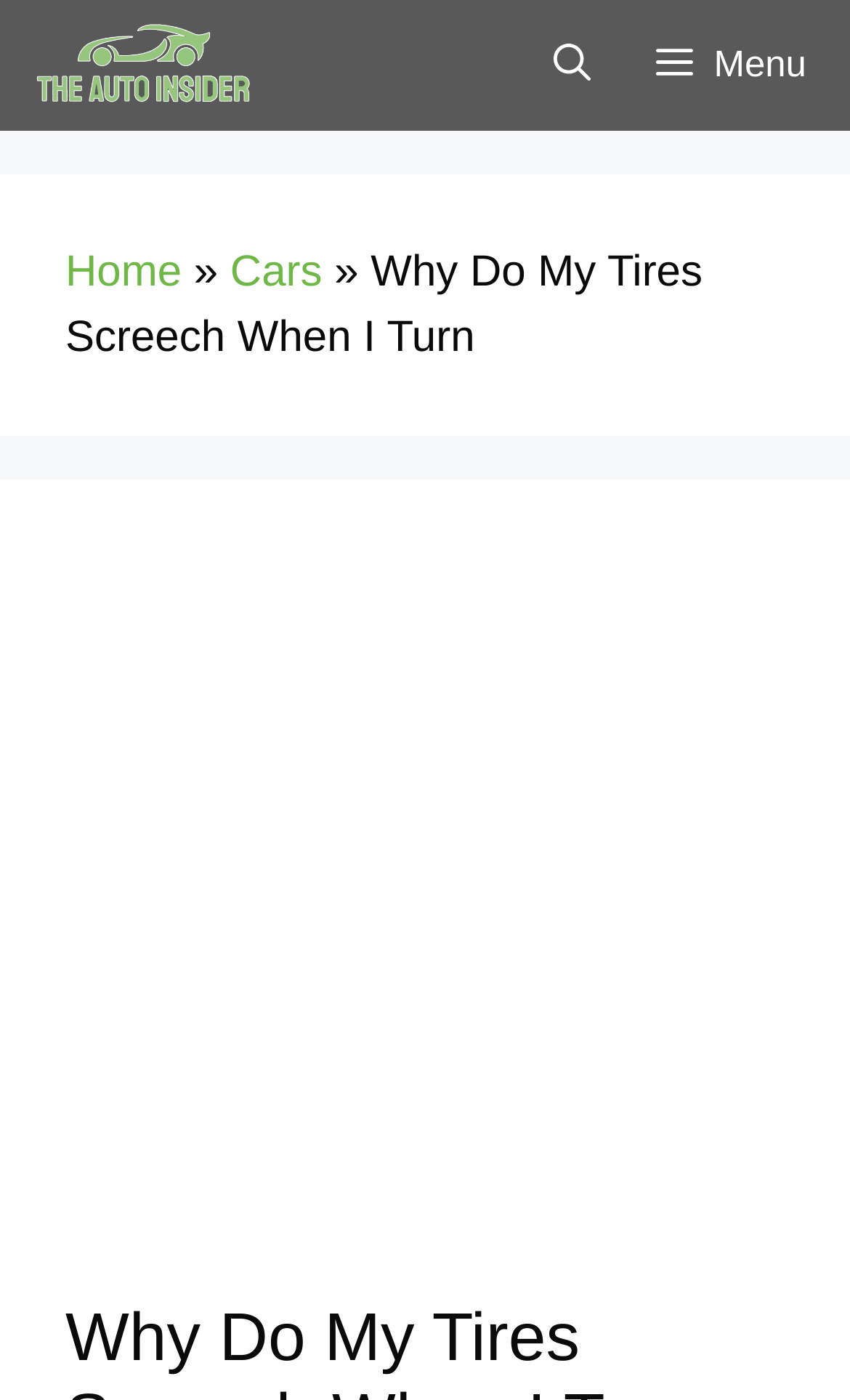Bounding box coordinates are specified in the format (top-left x, top-left y, bottom-right x, bottom-right y). All values are floating point numbers bounded between 0 and 1. Please provide the bounding box coordinate of the region this sentence describes: title="The Auto Insider"

[0.026, 0.0, 0.312, 0.093]